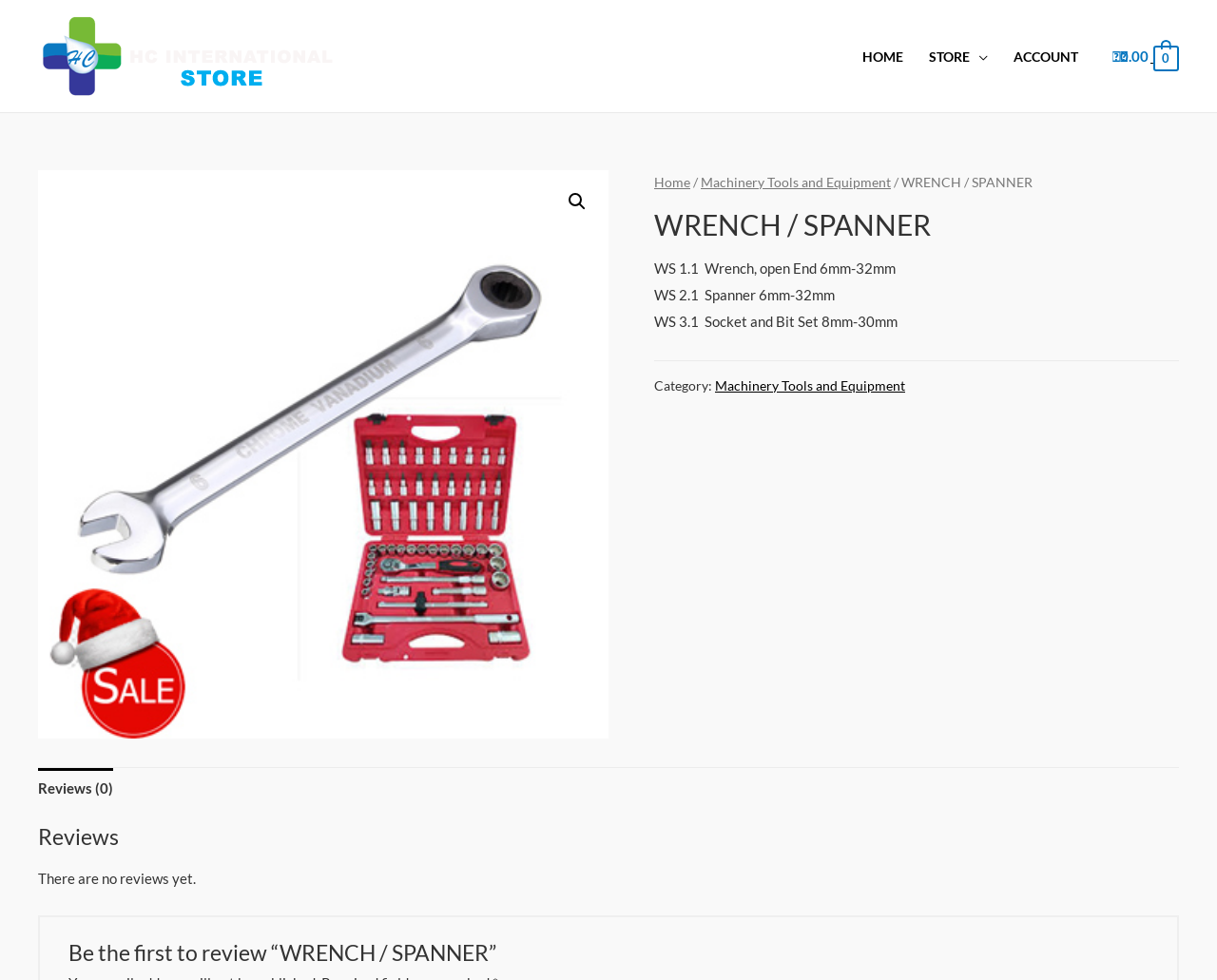What is the category of the product?
Provide a fully detailed and comprehensive answer to the question.

The category of the product can be found in the StaticText element, which shows 'Category: Machinery Tools and Equipment'. This is also confirmed by the link text 'Machinery Tools and Equipment' in the navigation section.